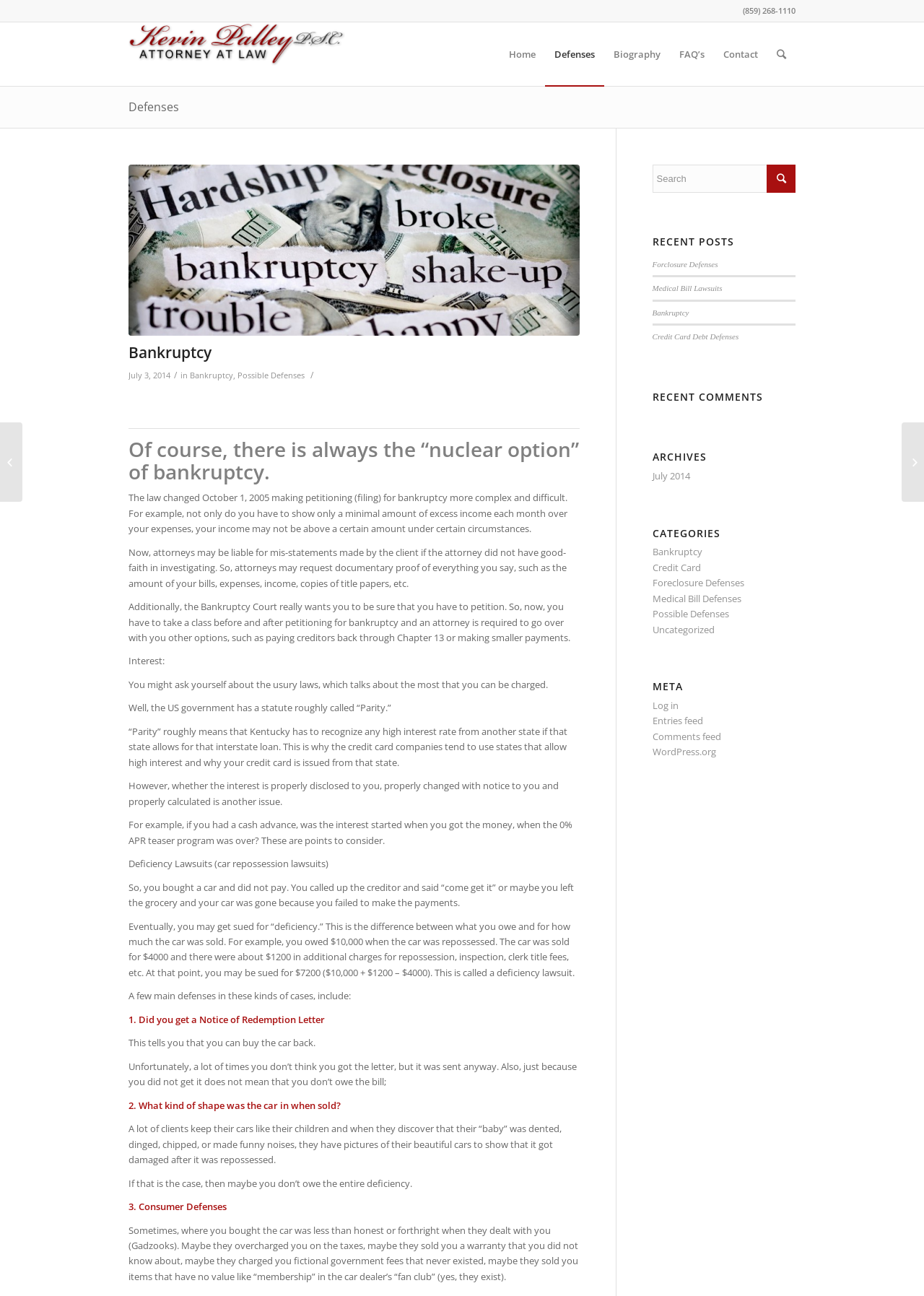Please find the bounding box coordinates of the element that you should click to achieve the following instruction: "Search for something". The coordinates should be presented as four float numbers between 0 and 1: [left, top, right, bottom].

[0.706, 0.127, 0.861, 0.149]